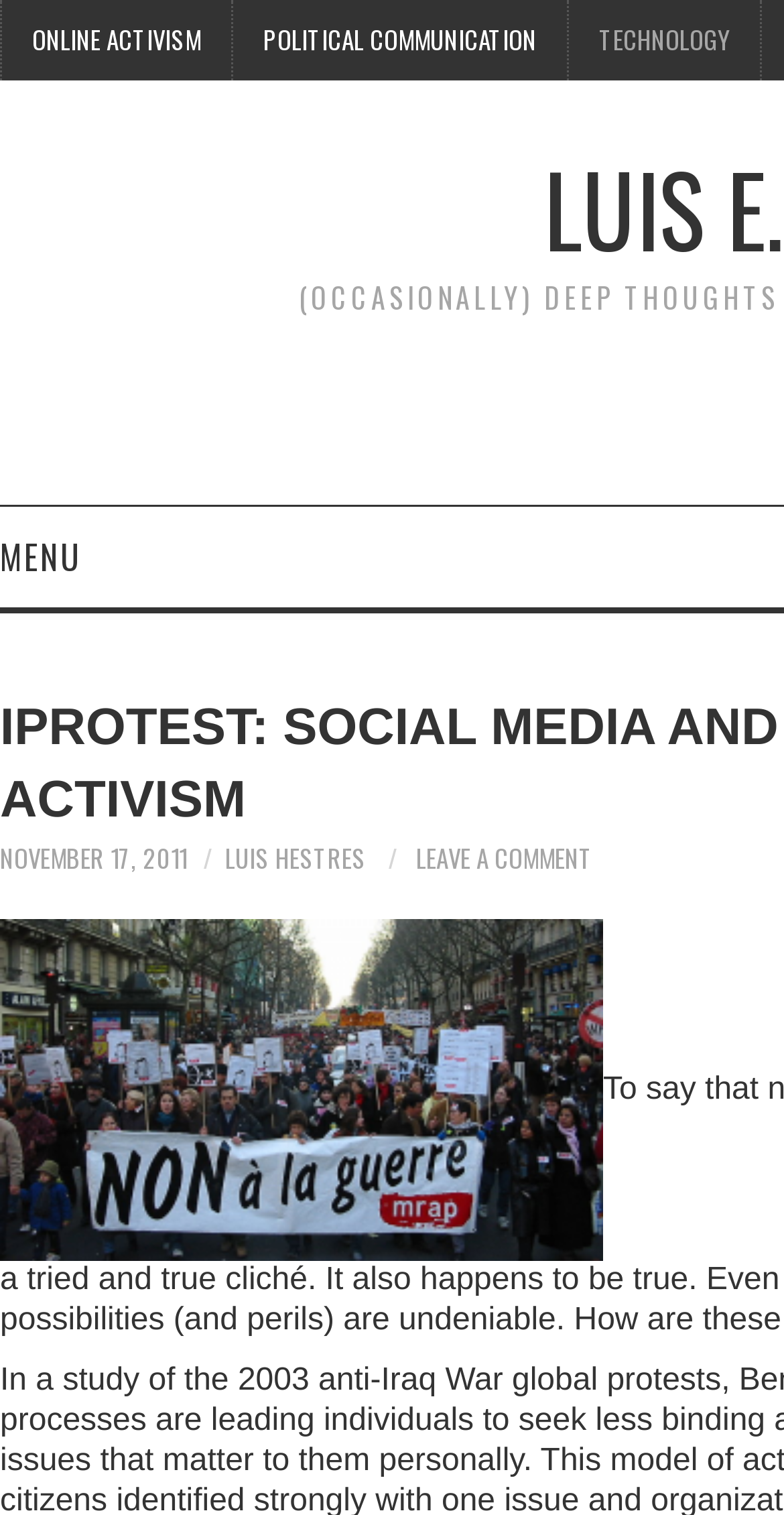Summarize the webpage with a detailed and informative caption.

The webpage appears to be a personal website or blog of Luis E. Hestres, Ph.D., with a focus on political activism and technology. At the top of the page, there are three main links: "ONLINE ACTIVISM", "POLITICAL COMMUNICATION", and "TECHNOLOGY", which are likely categories or topics related to the website's content.

To the left of the page, there is a menu section with links to "MENU", "BIO", "CV", "RESEARCH", "TEACHING", and "CONTACT ME". The "CONTACT ME" link has a sub-section with links to "NOVEMBER 17, 2011", "LUIS HESTRES", and "LEAVE A COMMENT", suggesting that this section may be related to blog posts or articles.

Below the menu section, there is an image of an "Anti-Iraq war protest in France", which is likely an illustration or example related to the website's topic. Above the image, there is a link with the same title, which may be a caption or description of the image.

Overall, the webpage appears to be a personal website or blog focused on political activism, technology, and research, with a mix of links, images, and potential blog posts or articles.